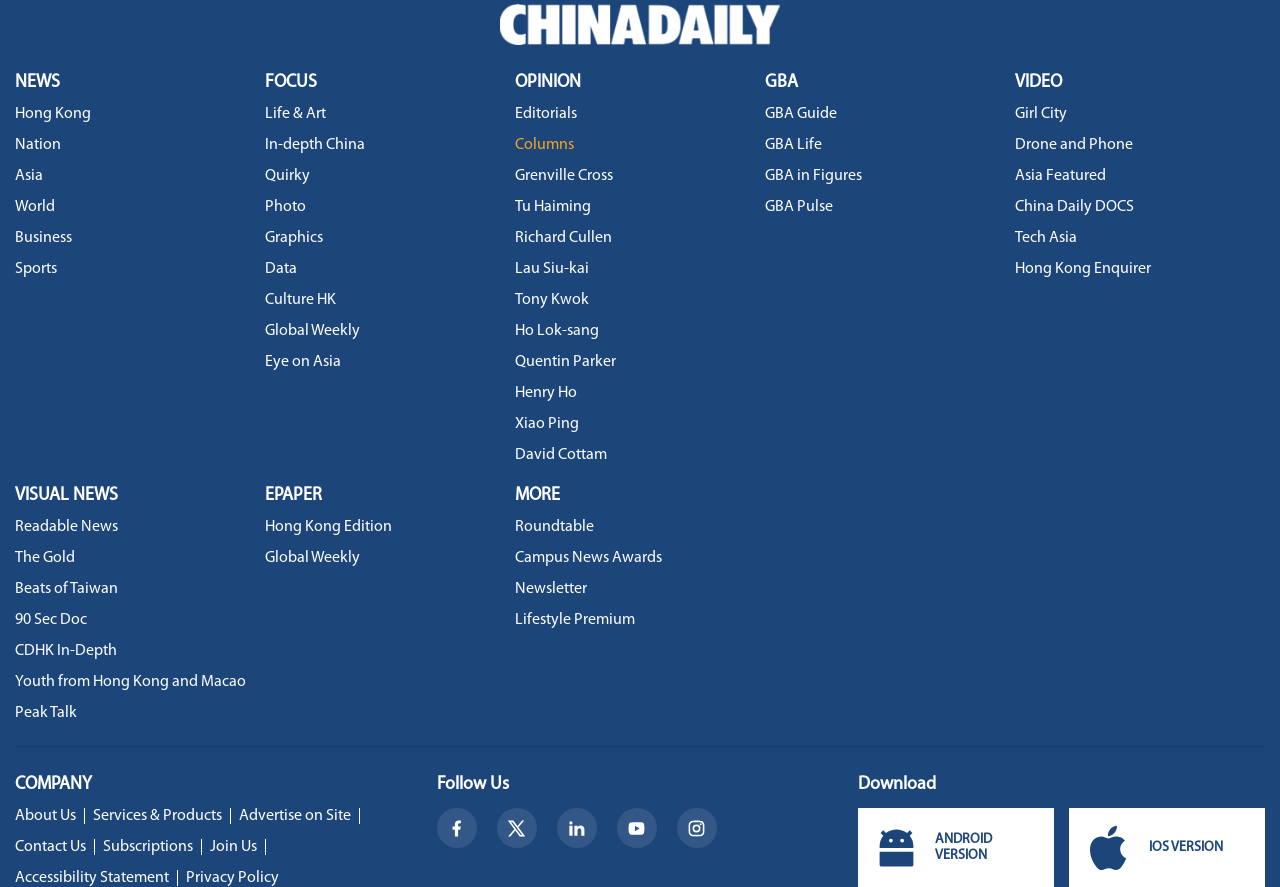What is the last link under the COMPANY category?
Examine the image and provide an in-depth answer to the question.

Under the COMPANY category, I found that the last link is Accessibility Statement, which is located at the bottom of the COMPANY section.